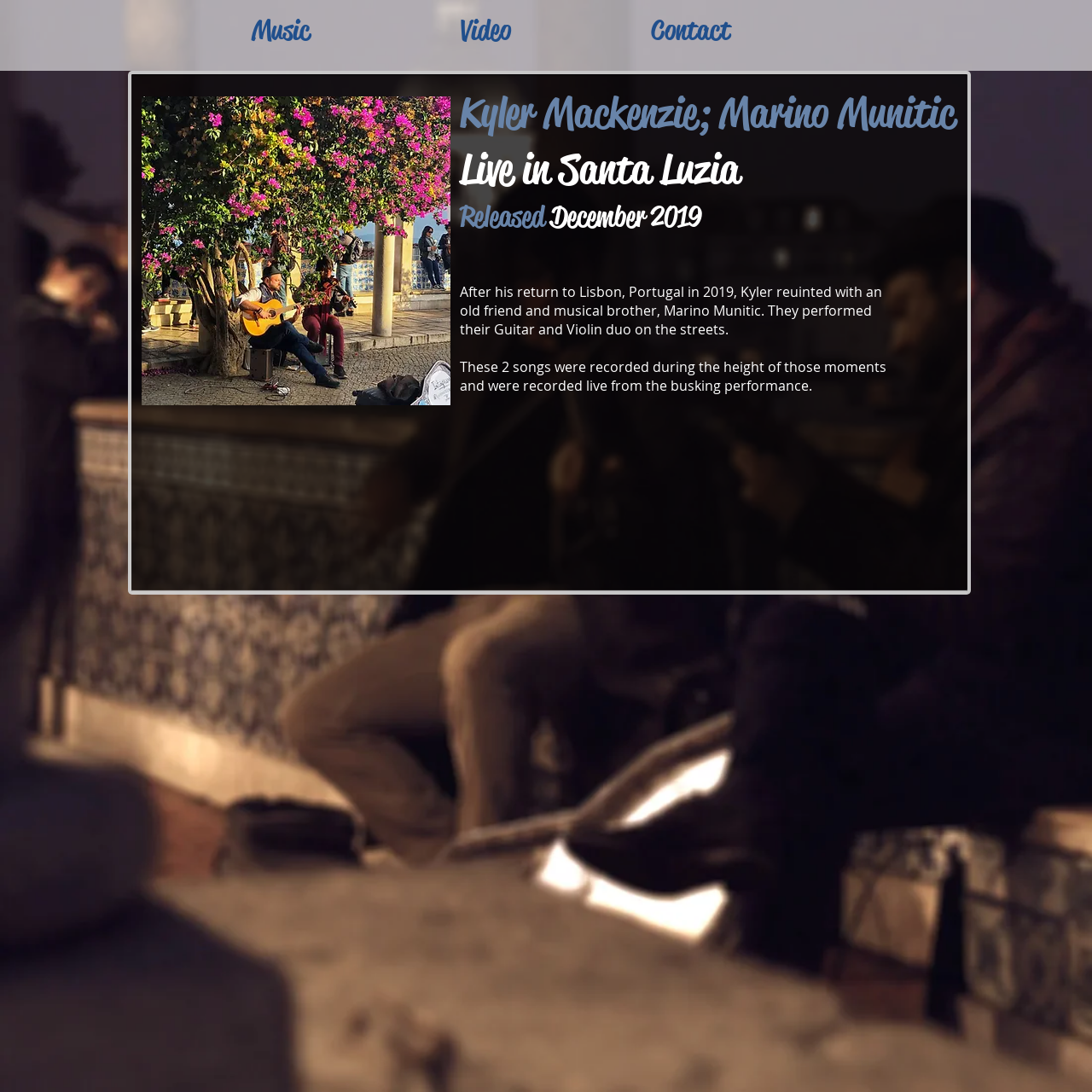Respond to the following question with a brief word or phrase:
What instruments are mentioned on the webpage?

Guitar and Violin